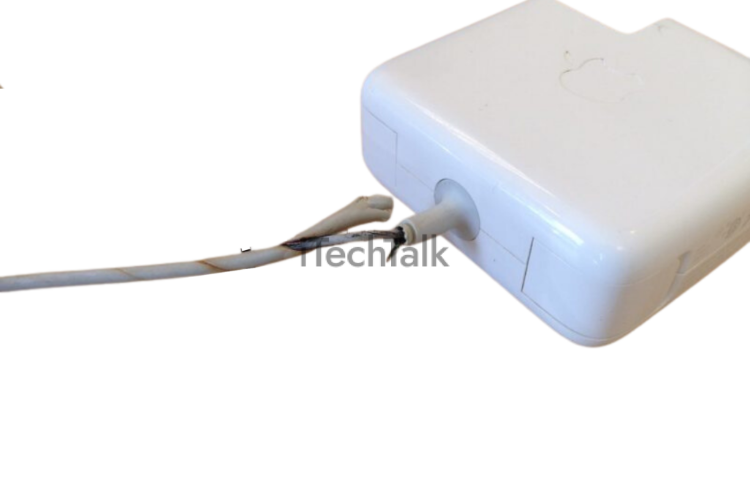Why is regular inspection of chargers important?
By examining the image, provide a one-word or phrase answer.

For safety